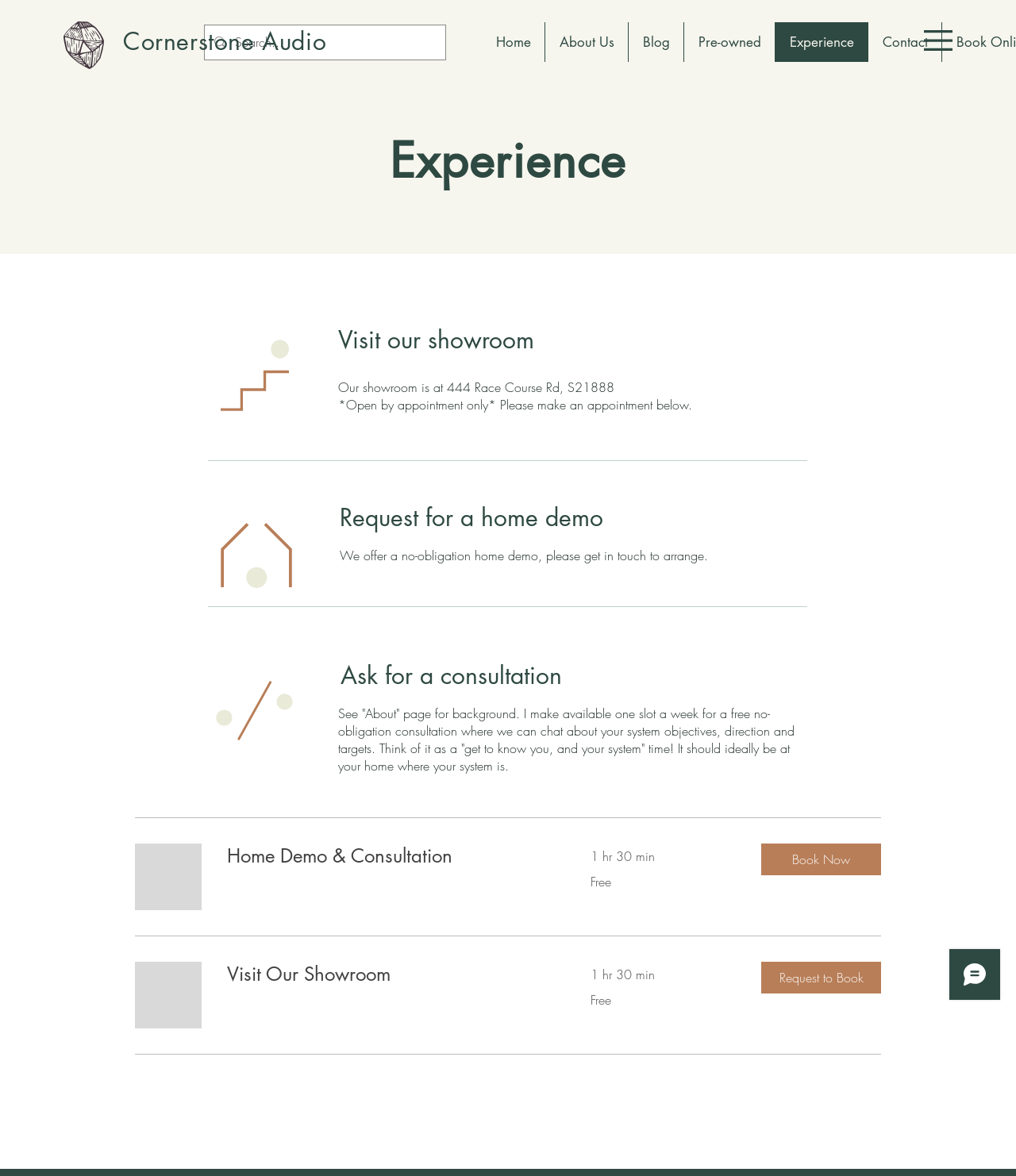Bounding box coordinates are specified in the format (top-left x, top-left y, bottom-right x, bottom-right y). All values are floating point numbers bounded between 0 and 1. Please provide the bounding box coordinate of the region this sentence describes: Contact

[0.854, 0.019, 0.927, 0.053]